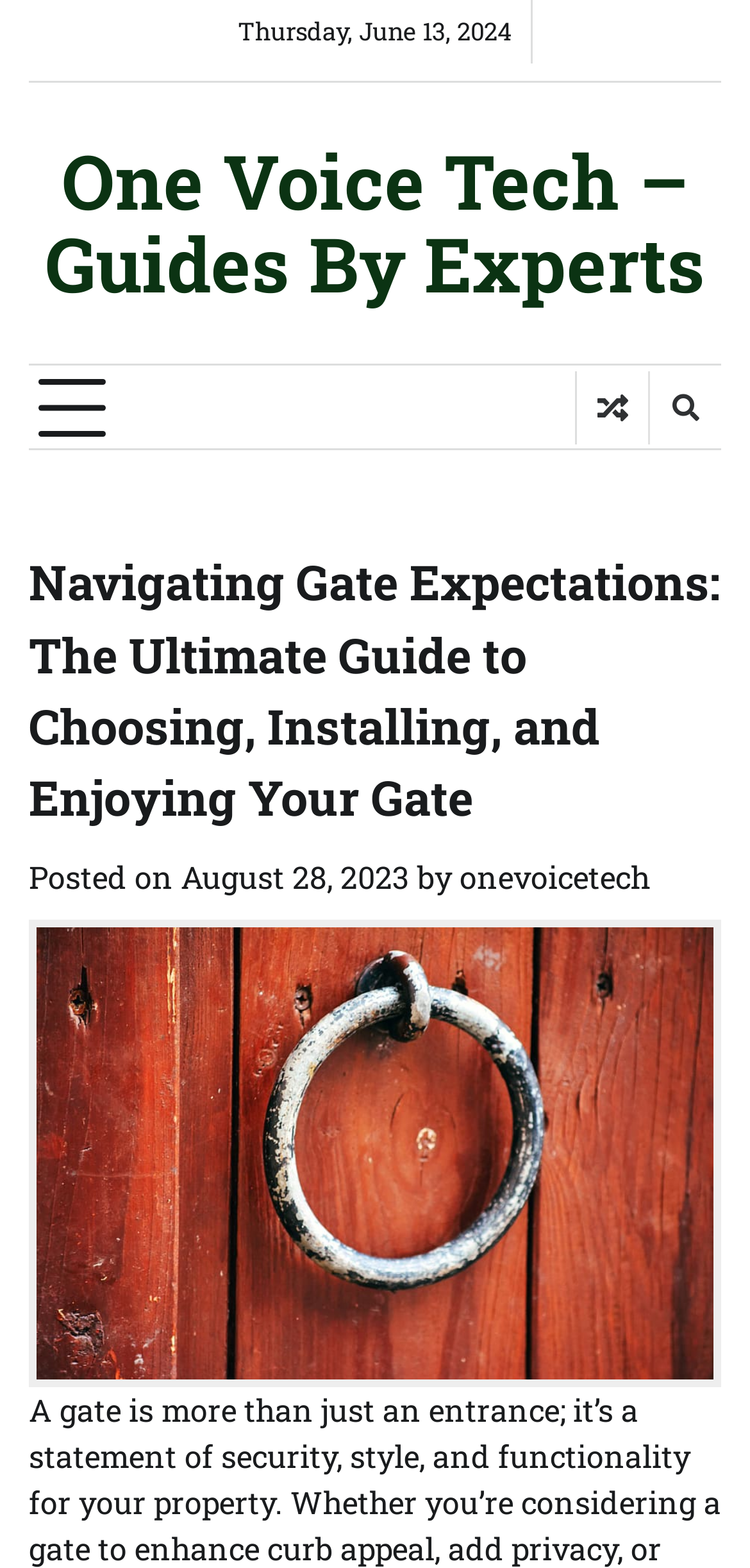What is the date of the post?
Answer the question with a detailed and thorough explanation.

I found the date of the post by looking at the text 'Posted on' followed by a date, which is 'August 28, 2023'.